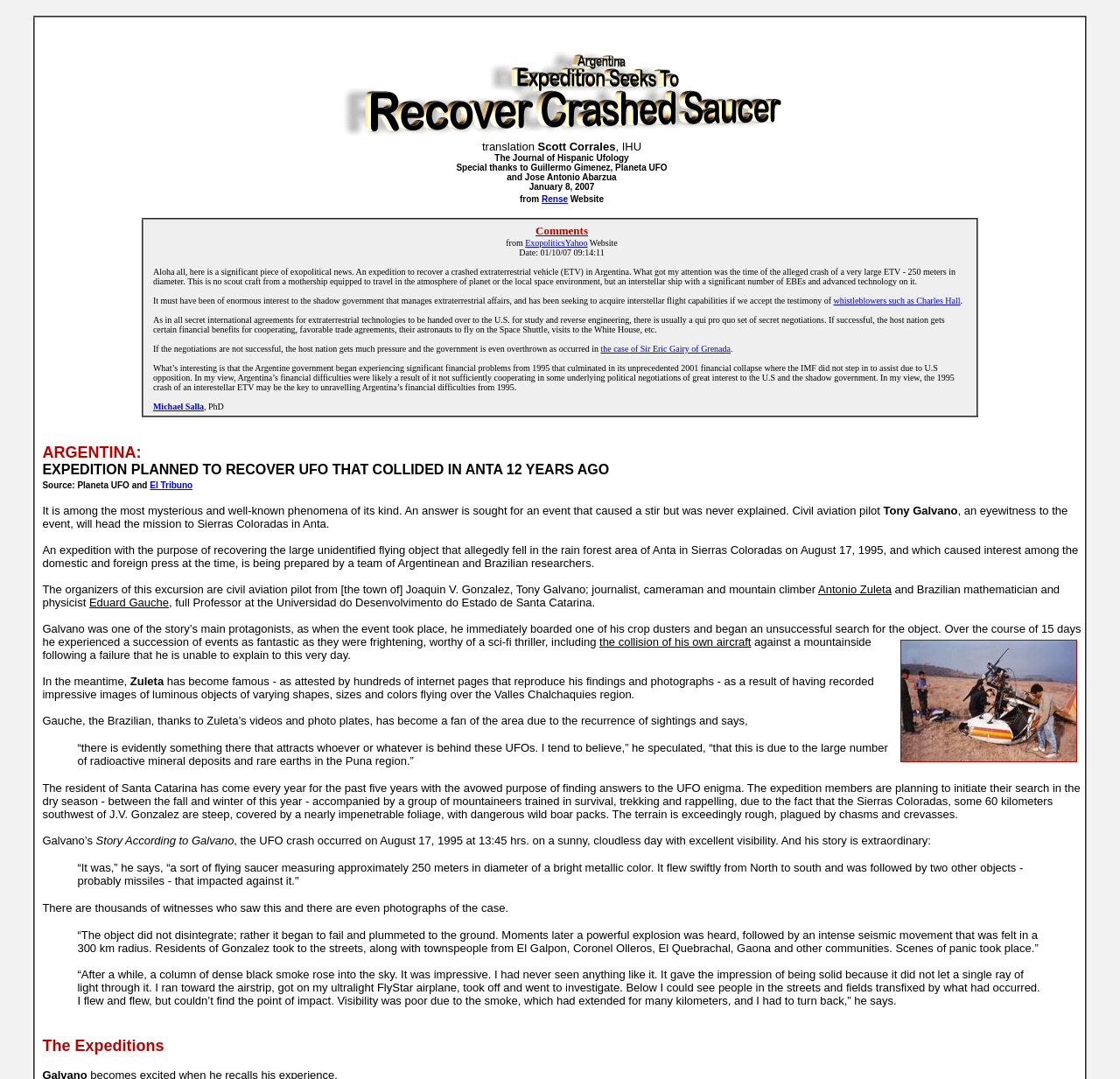Please give a one-word or short phrase response to the following question: 
How many objects were seen flying together according to Galvano's story?

Three